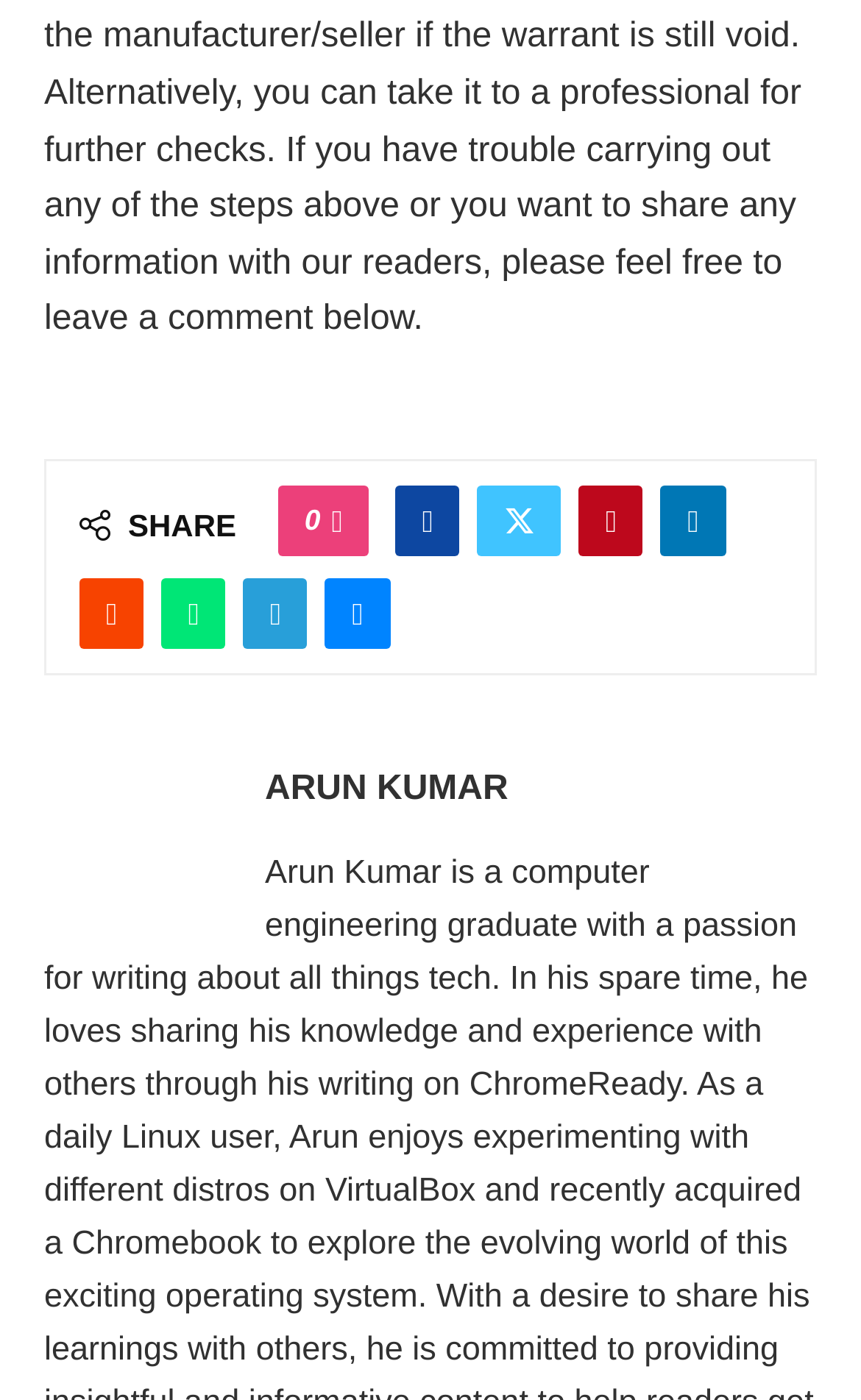What is the text of the static element above the social media links?
From the details in the image, provide a complete and detailed answer to the question.

I found a static text element with the text 'SHARE' which is located above the social media links.